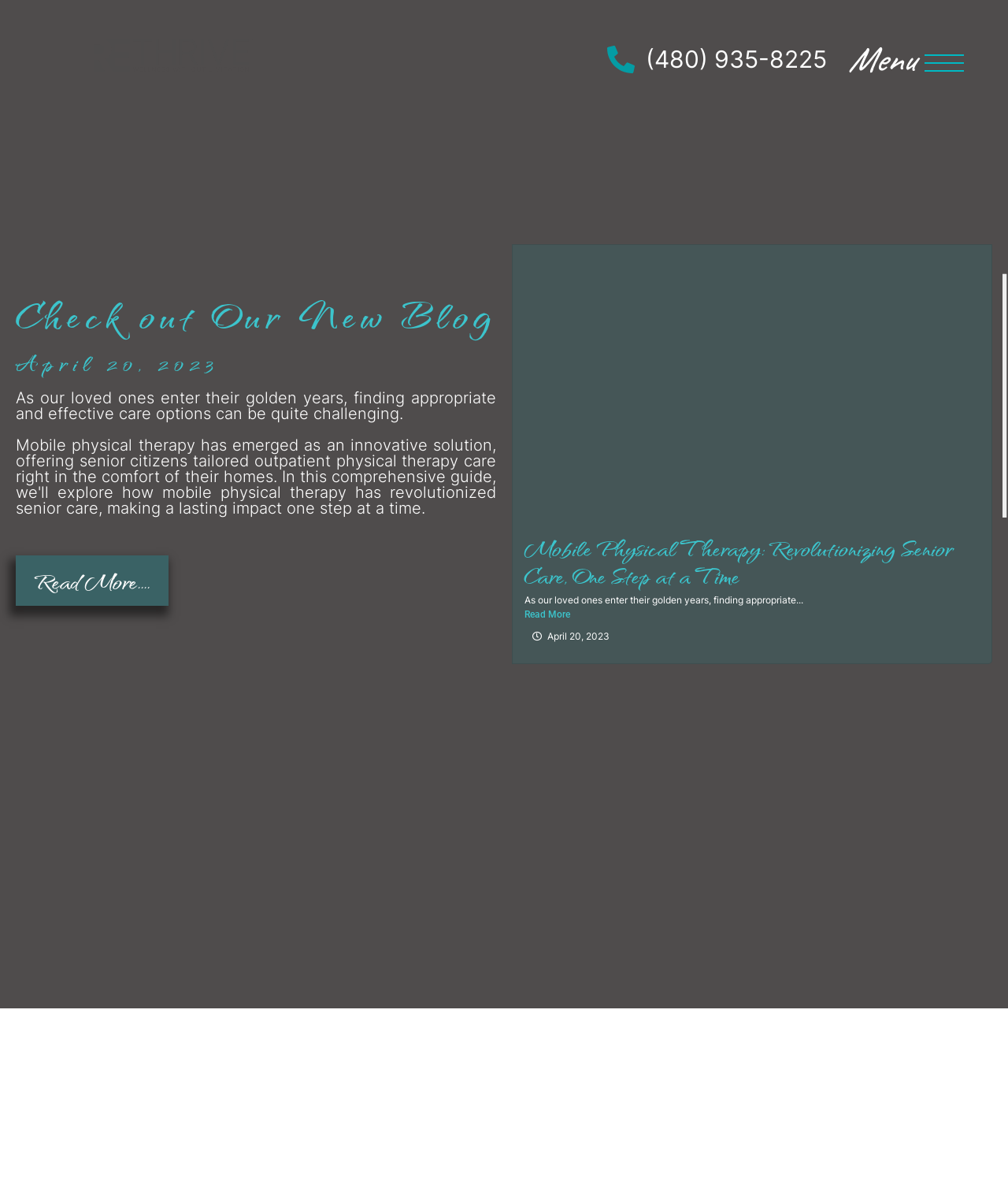Extract the bounding box coordinates for the HTML element that matches this description: "Read More". The coordinates should be four float numbers between 0 and 1, i.e., [left, top, right, bottom].

[0.52, 0.507, 0.972, 0.519]